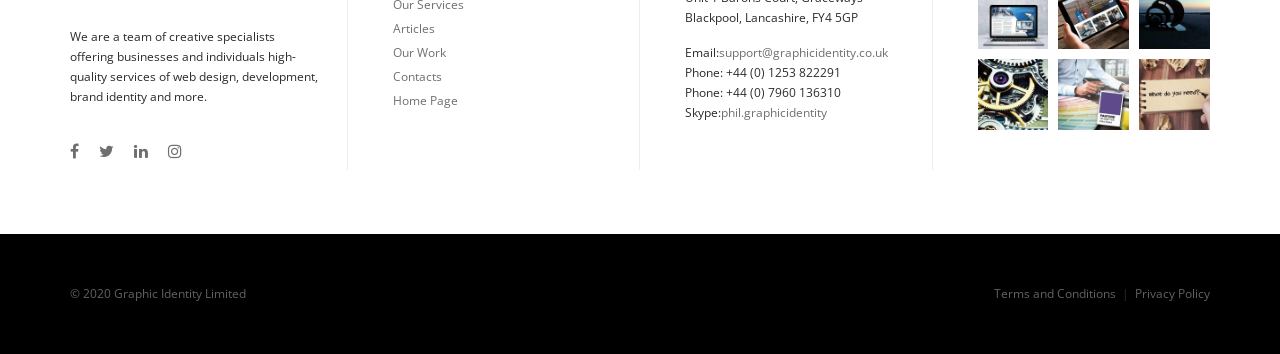Determine the bounding box coordinates of the region to click in order to accomplish the following instruction: "Contact support via email". Provide the coordinates as four float numbers between 0 and 1, specifically [left, top, right, bottom].

[0.562, 0.124, 0.694, 0.172]